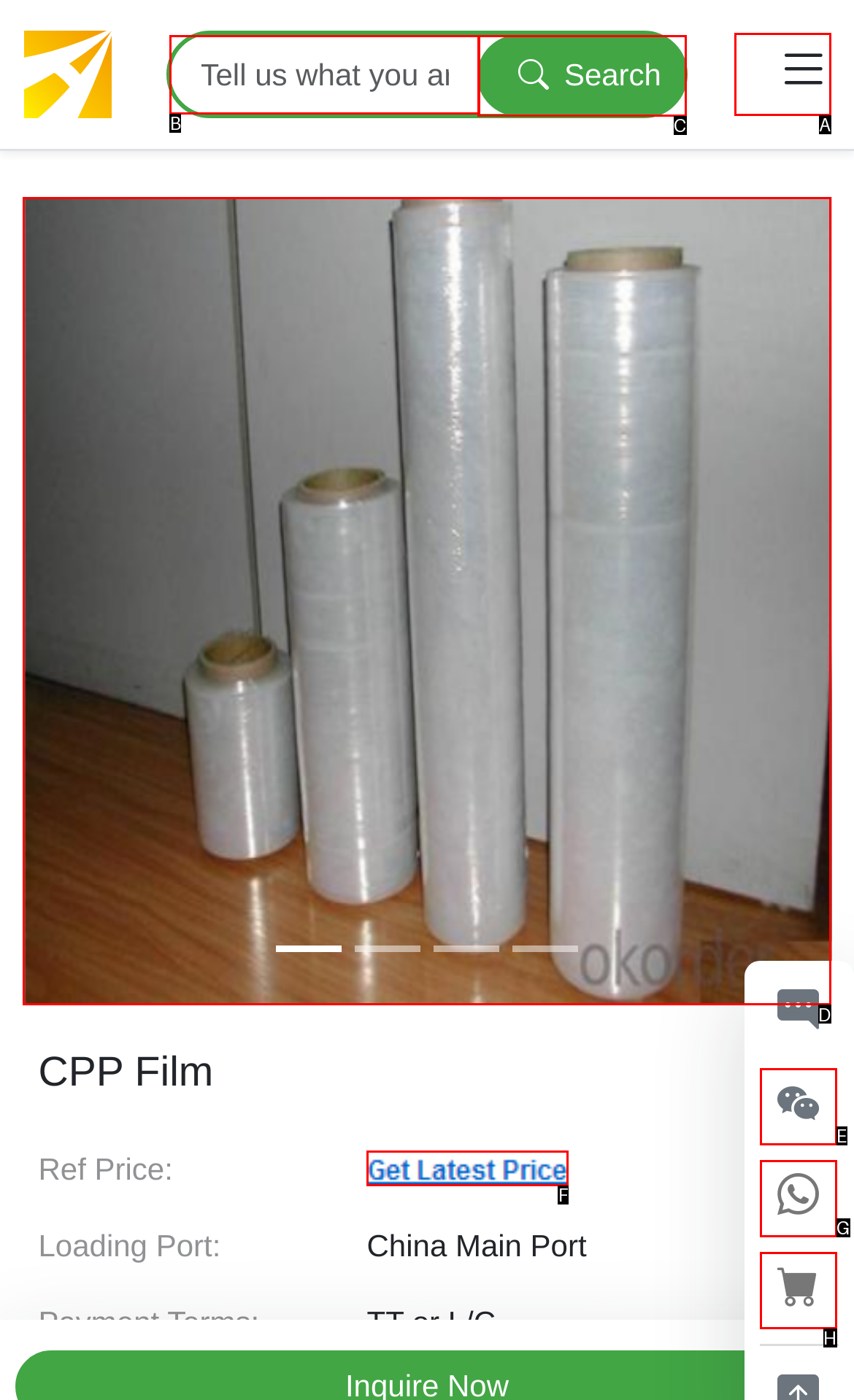Show which HTML element I need to click to perform this task: View CPP Film System 1 Answer with the letter of the correct choice.

D